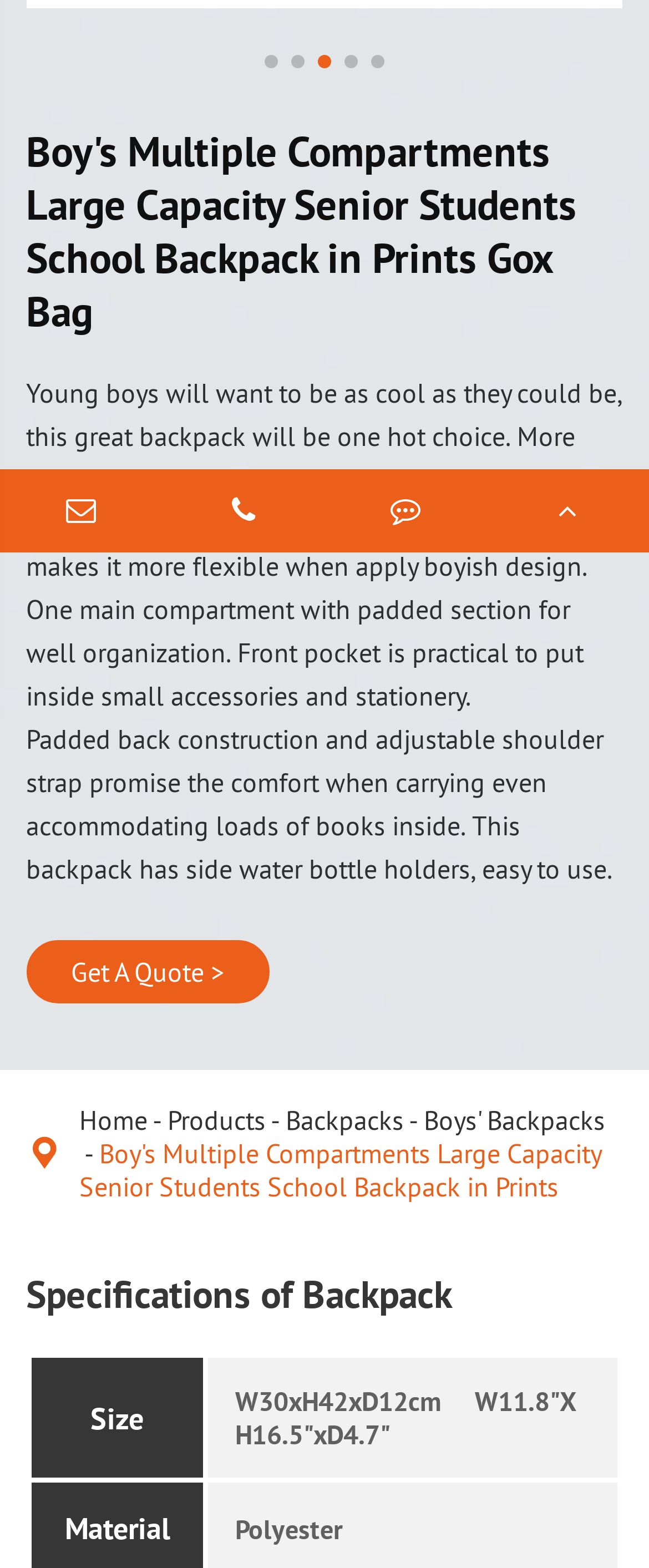Find the bounding box coordinates for the UI element that matches this description: "title="TOP"".

[0.75, 0.299, 1.0, 0.352]